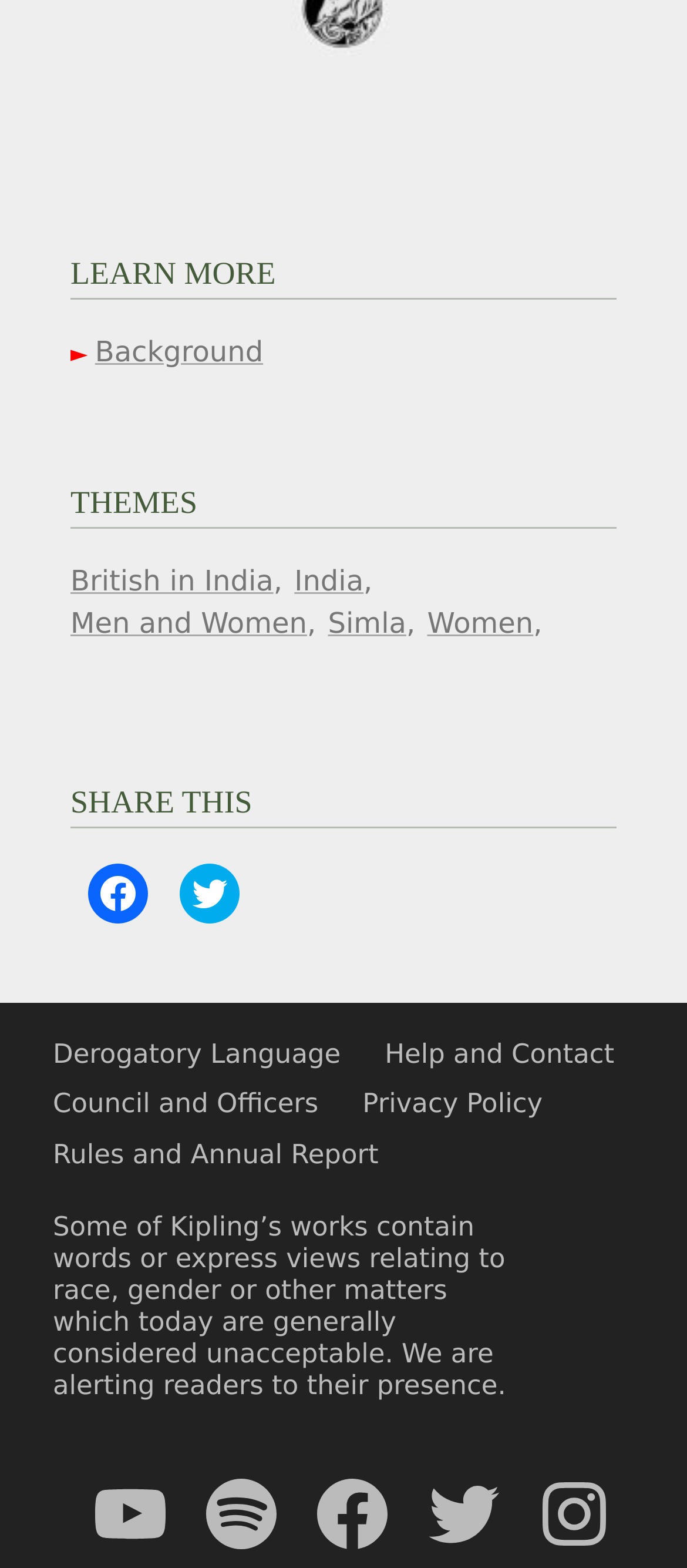Using floating point numbers between 0 and 1, provide the bounding box coordinates in the format (top-left x, top-left y, bottom-right x, bottom-right y). Locate the UI element described here: Council and Officers

[0.077, 0.694, 0.464, 0.714]